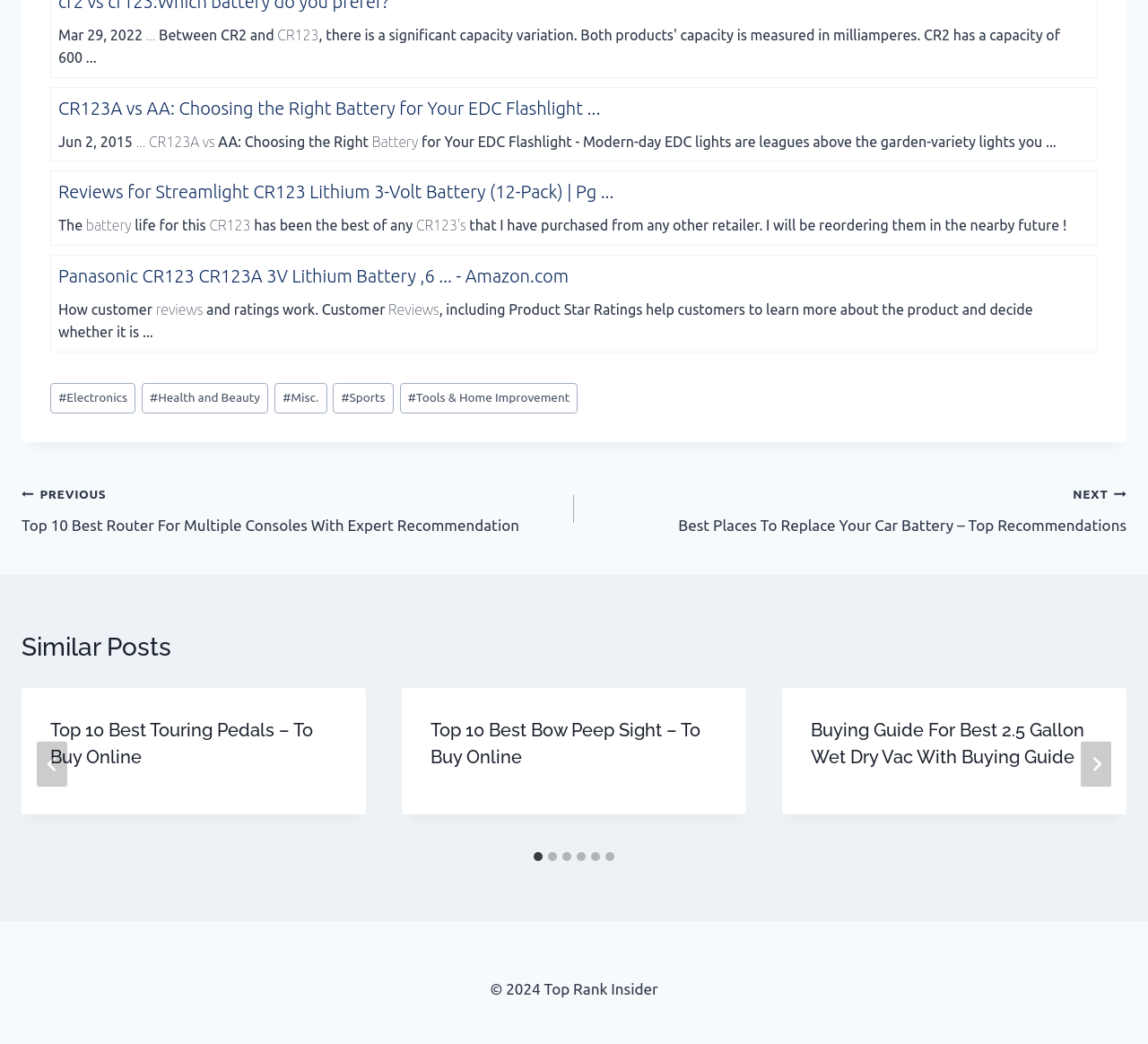Refer to the element description aria-label="Go to last slide" and identify the corresponding bounding box in the screenshot. Format the coordinates as (top-left x, top-left y, bottom-right x, bottom-right y) with values in the range of 0 to 1.

[0.032, 0.71, 0.059, 0.754]